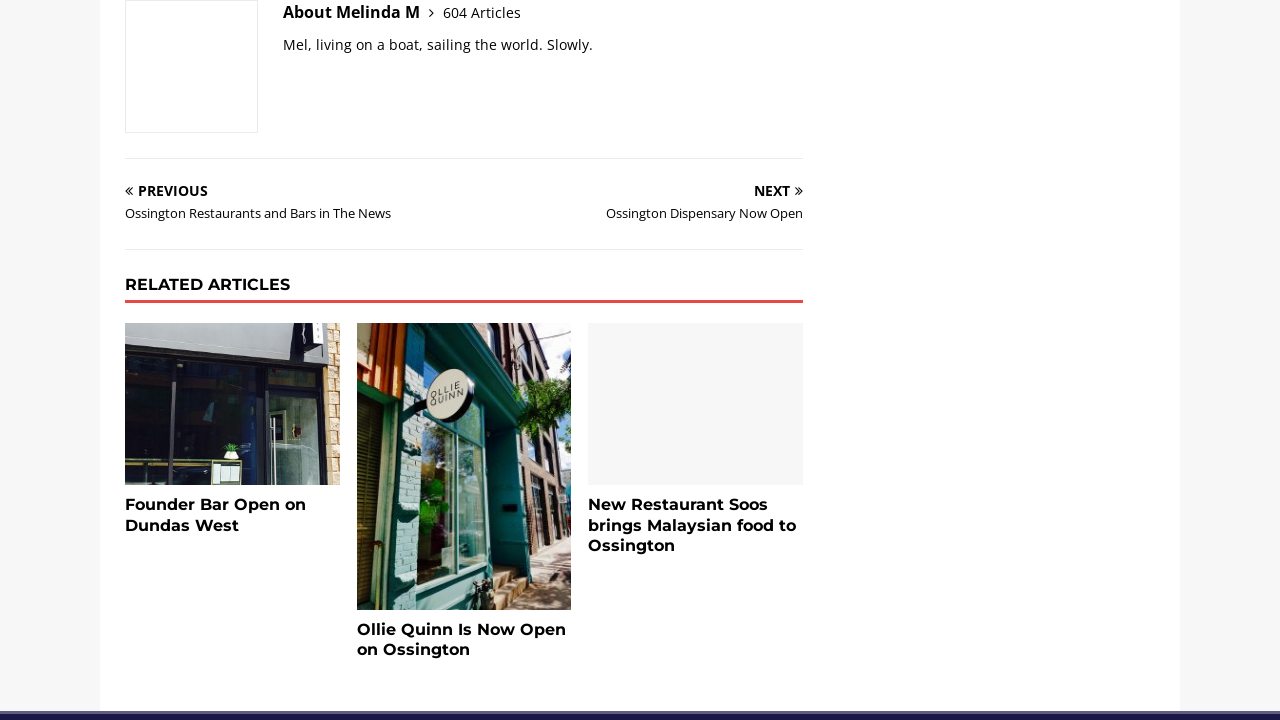Identify the bounding box for the given UI element using the description provided. Coordinates should be in the format (top-left x, top-left y, bottom-right x, bottom-right y) and must be between 0 and 1. Here is the description: 604 Articles

[0.346, 0.004, 0.407, 0.03]